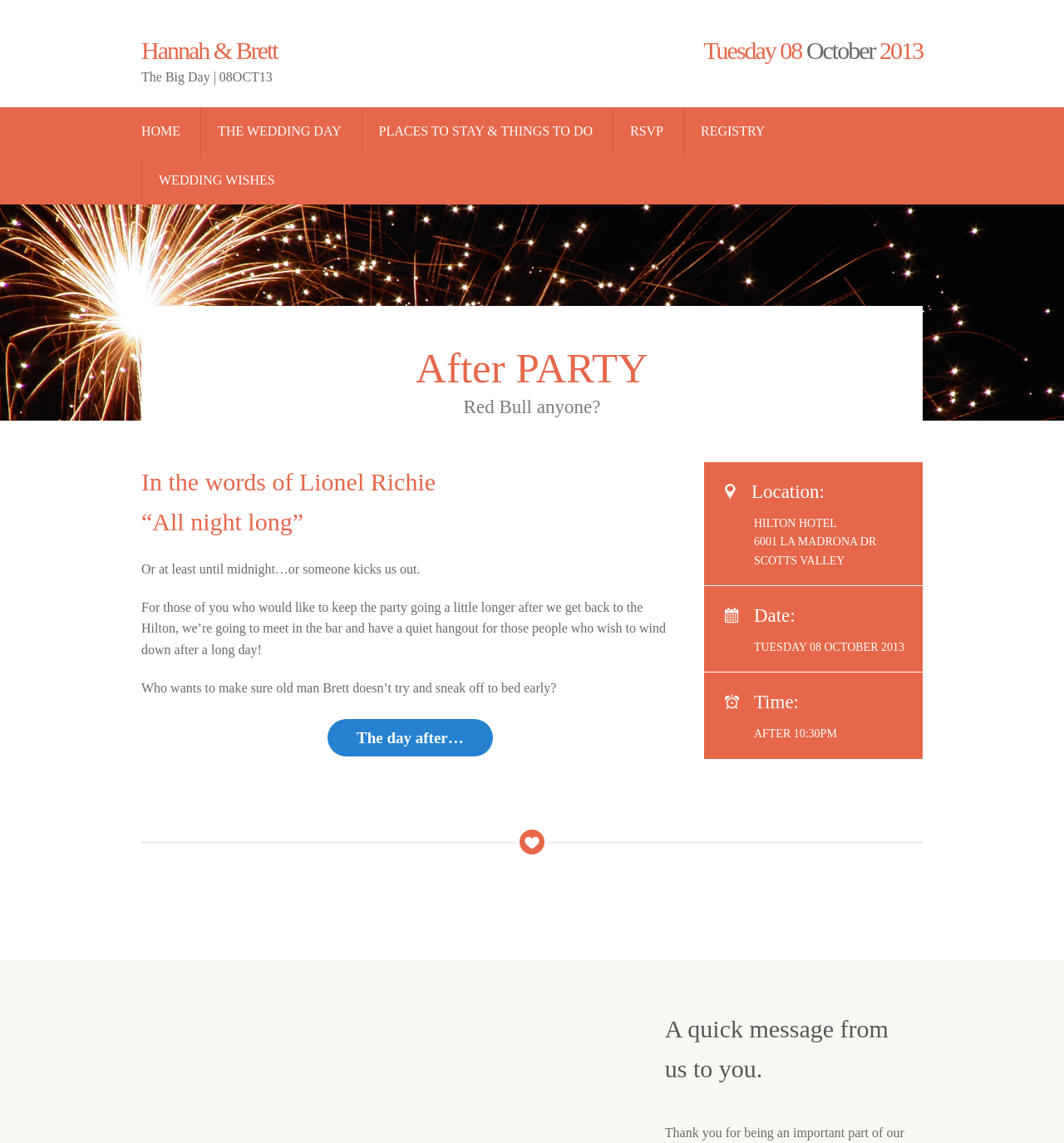Determine the bounding box coordinates of the clickable element to complete this instruction: "Go to HOME". Provide the coordinates in the format of four float numbers between 0 and 1, [left, top, right, bottom].

[0.133, 0.109, 0.17, 0.121]